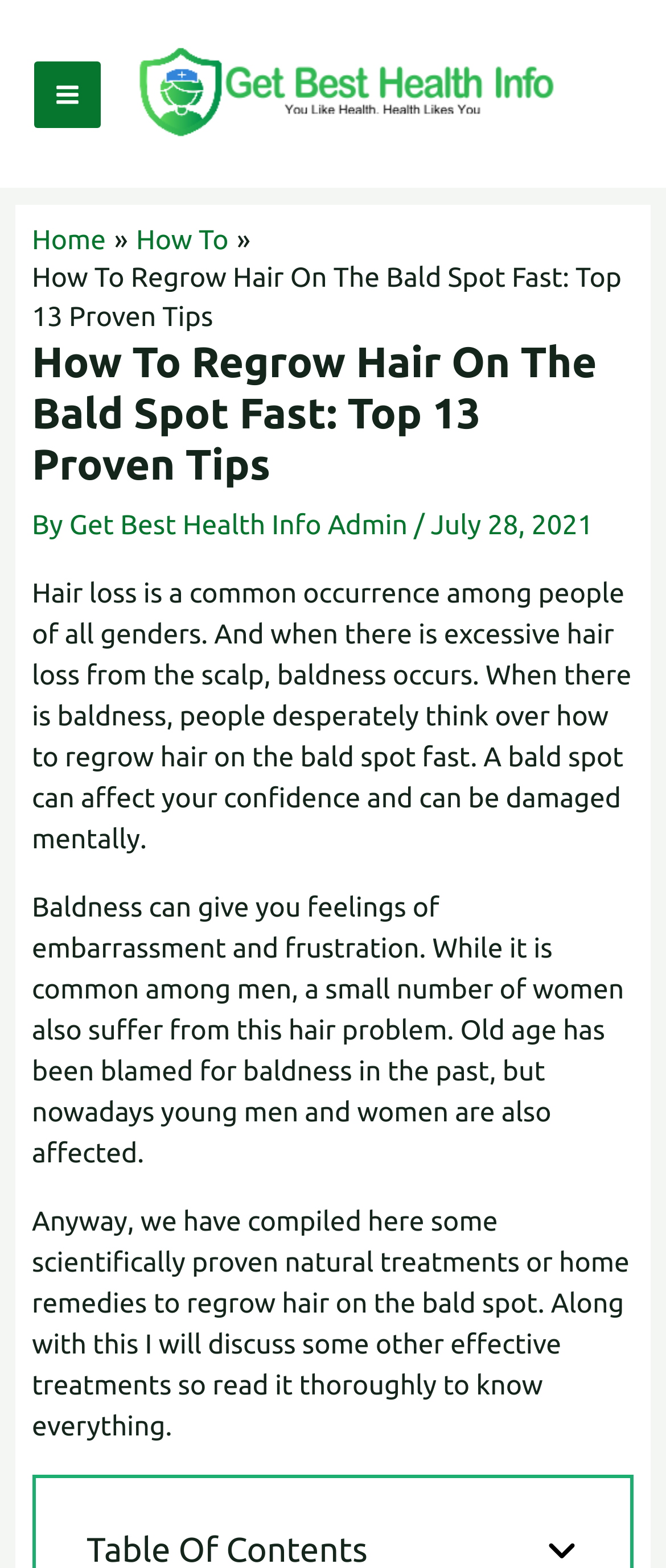Predict the bounding box coordinates for the UI element described as: "How To". The coordinates should be four float numbers between 0 and 1, presented as [left, top, right, bottom].

[0.204, 0.144, 0.343, 0.163]